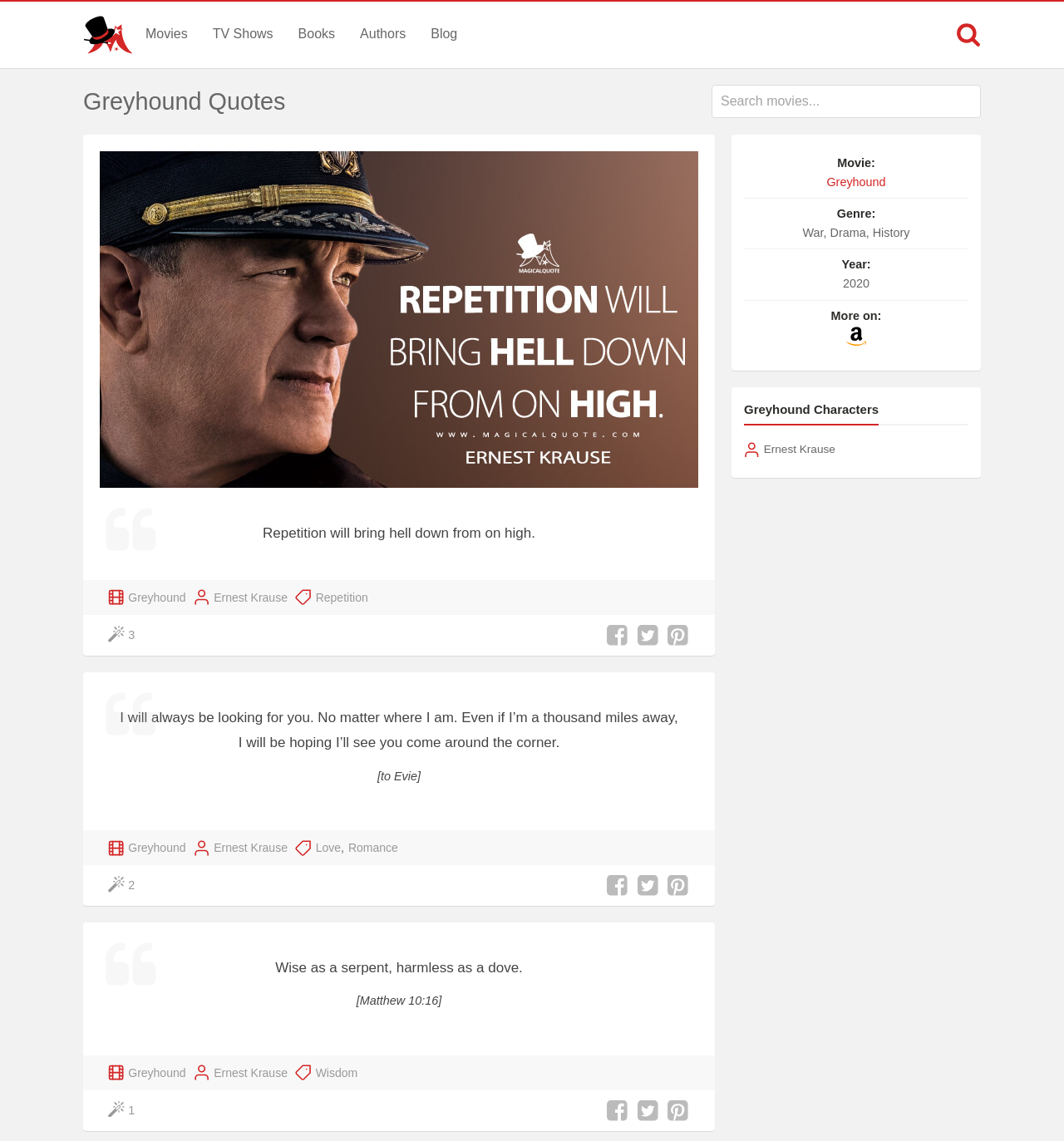Locate the bounding box coordinates of the clickable area to execute the instruction: "Visit the Greyhound Quotes page". Provide the coordinates as four float numbers between 0 and 1, represented as [left, top, right, bottom].

[0.094, 0.133, 0.656, 0.494]